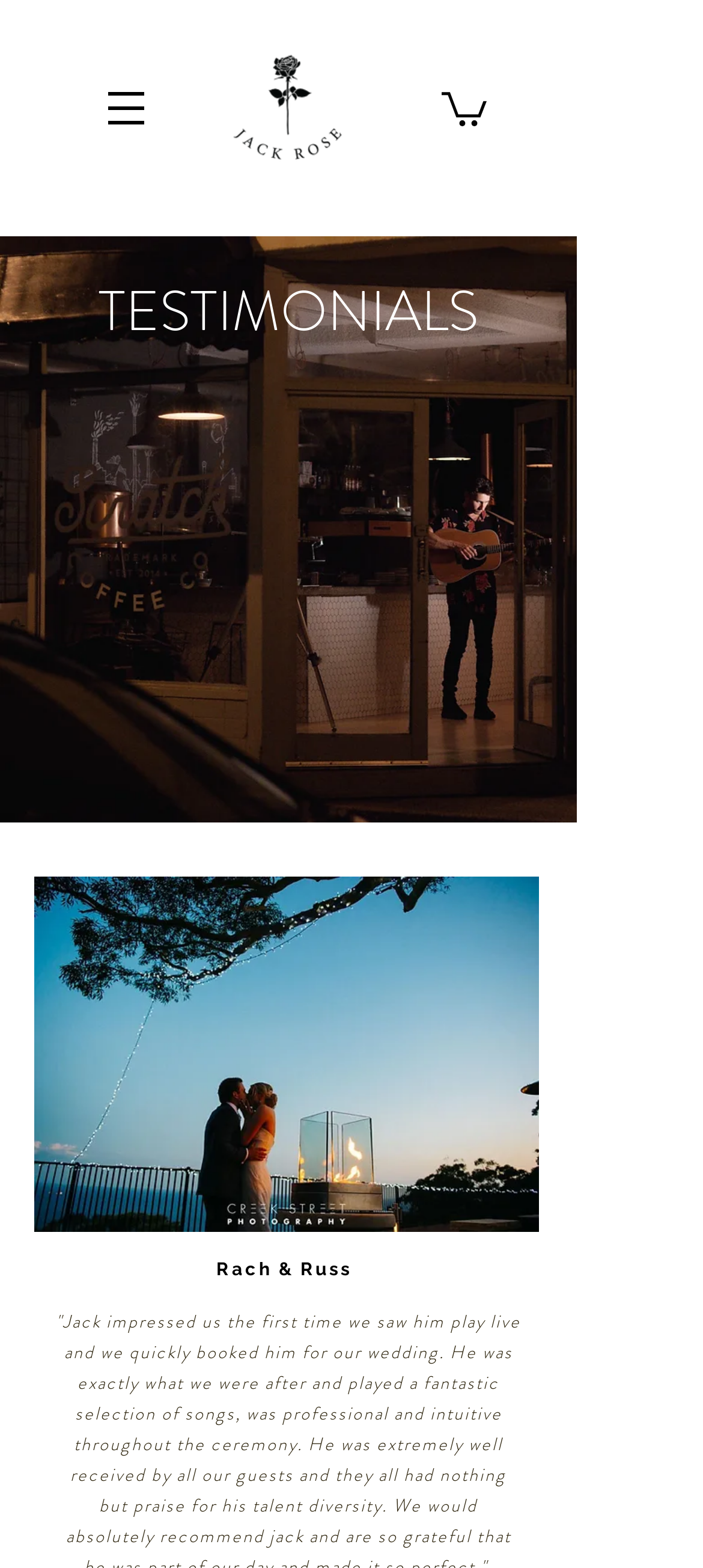Respond to the question below with a concise word or phrase:
What is the location of the musician's service area?

NSW South Coast/Illawarra